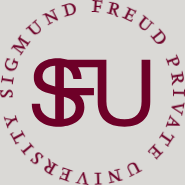Look at the image and answer the question in detail:
What is the dominant color of the logo?

The logo is characterized by a deep burgundy color against a light background, which reflects a sophisticated and academic aesthetic.